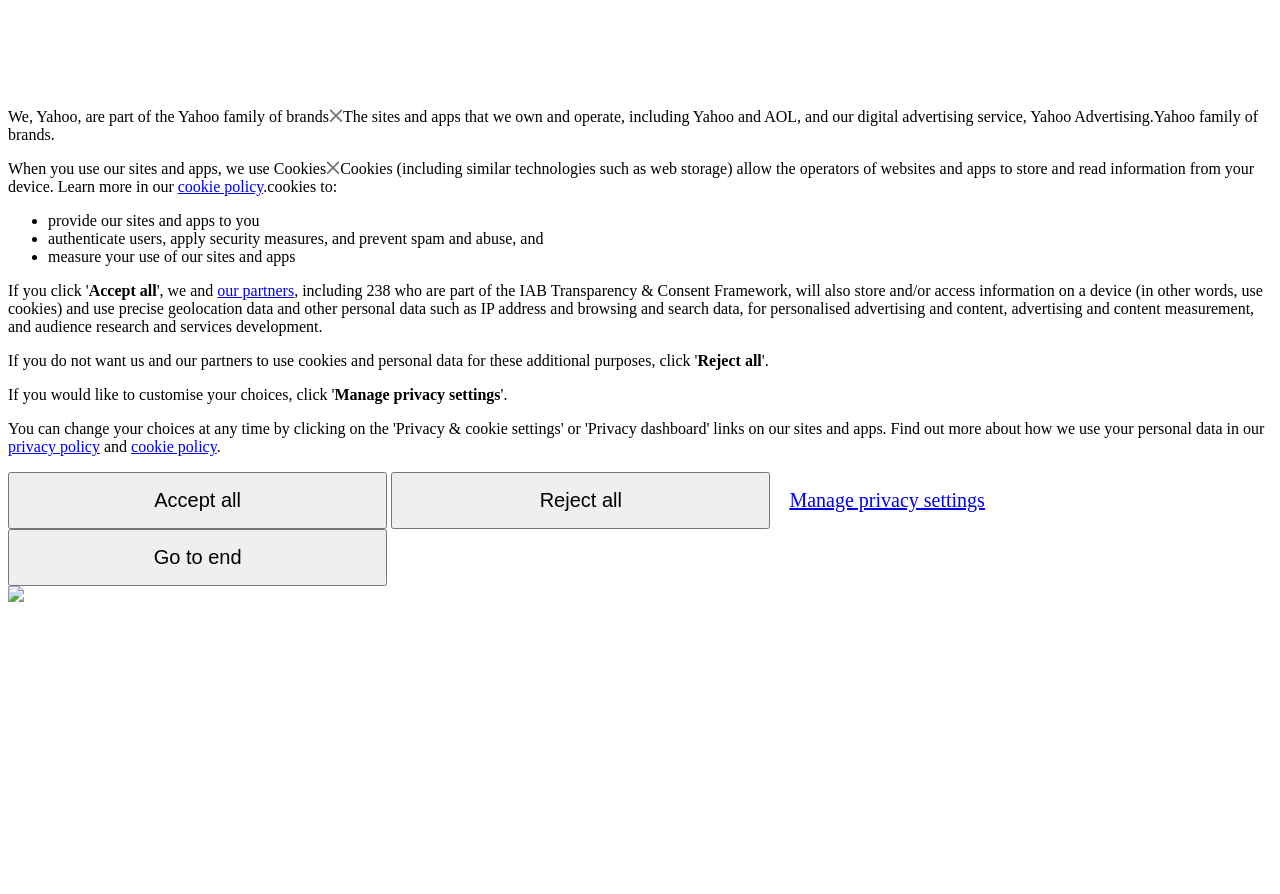Summarize the webpage comprehensively, mentioning all visible components.

The webpage appears to be a privacy policy or consent page for Yahoo. At the top, there is a brief introduction stating that Yahoo is part of the Yahoo family of brands. Below this, there is a section explaining how Yahoo uses cookies and other technologies to store and read information from devices. This section is divided into three parts, each marked with a bullet point, describing how cookies are used to provide sites and apps, authenticate users, and measure usage.

To the right of this section, there are three buttons: "Accept all", "Reject all", and "Manage privacy settings". The "Accept all" button is located above the "Reject all" button, and the "Manage privacy settings" button is positioned to the right of these two buttons.

Below these buttons, there is a link to the privacy policy and cookie policy, along with a brief description of what these policies entail. At the very bottom of the page, there is a "Go to end" button and a small image, although the image is not described.

Throughout the page, there are several tooltips and descriptions that provide additional information about specific terms, such as "Yahoo family of brands" and "Cookies". These tooltips are triggered by hovering over or focusing on the corresponding text.